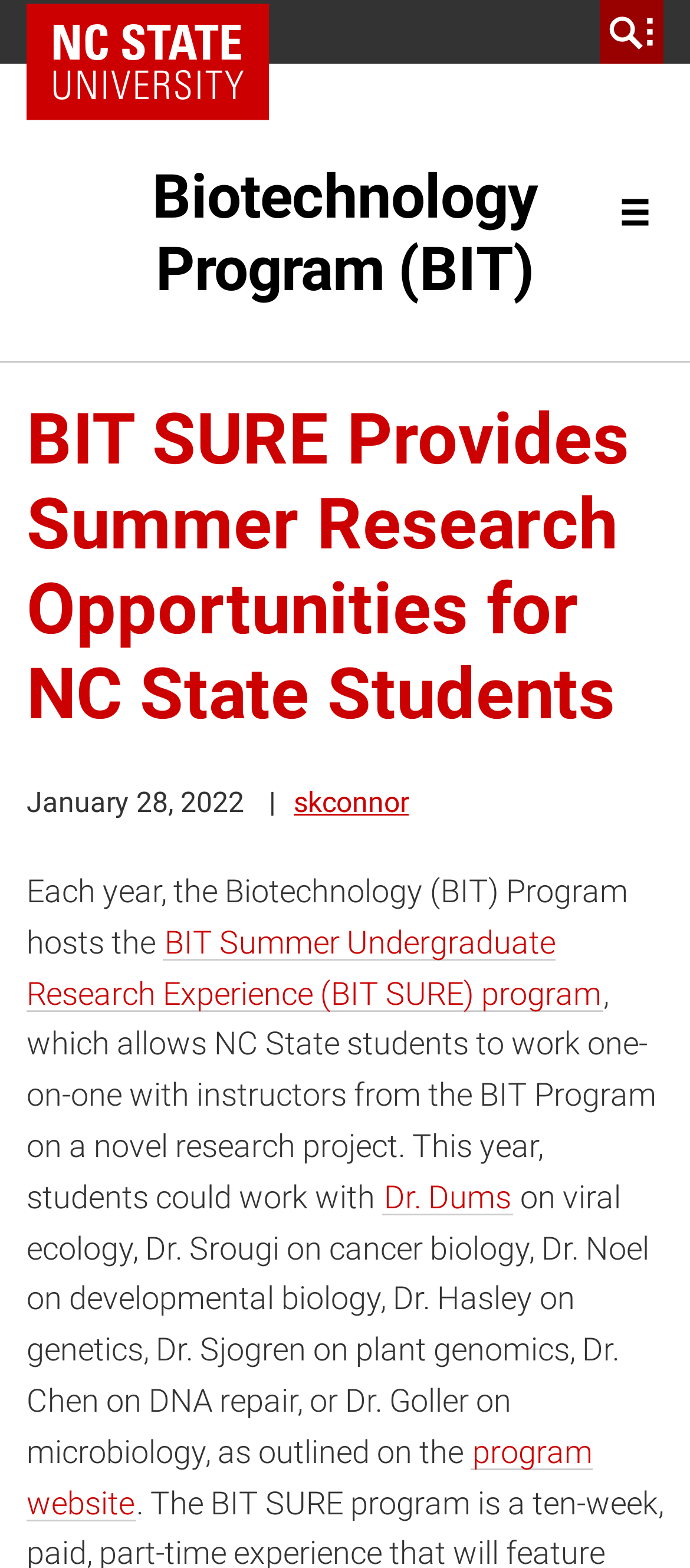Please reply to the following question using a single word or phrase: 
What is the topic of research that Dr. Dums is working on?

viral ecology